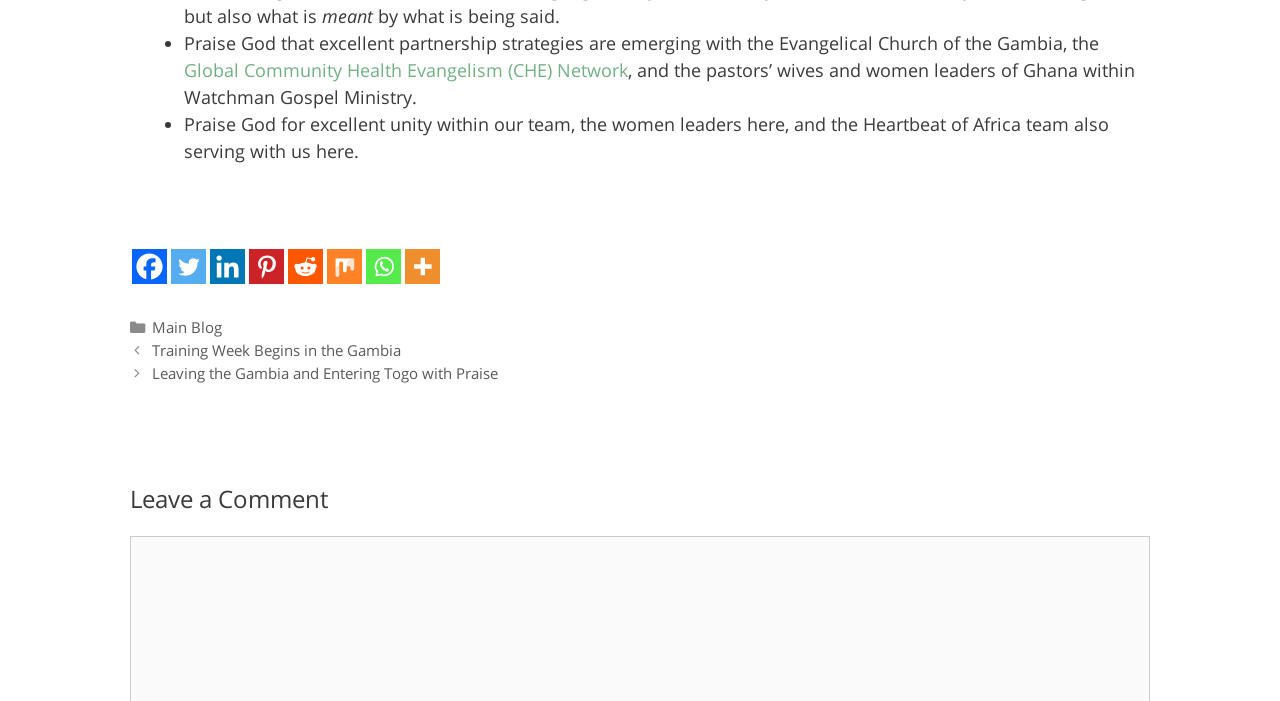Please identify the bounding box coordinates of the element's region that should be clicked to execute the following instruction: "Click on the link to Global Community Health Evangelism (CHE) Network". The bounding box coordinates must be four float numbers between 0 and 1, i.e., [left, top, right, bottom].

[0.144, 0.082, 0.491, 0.116]